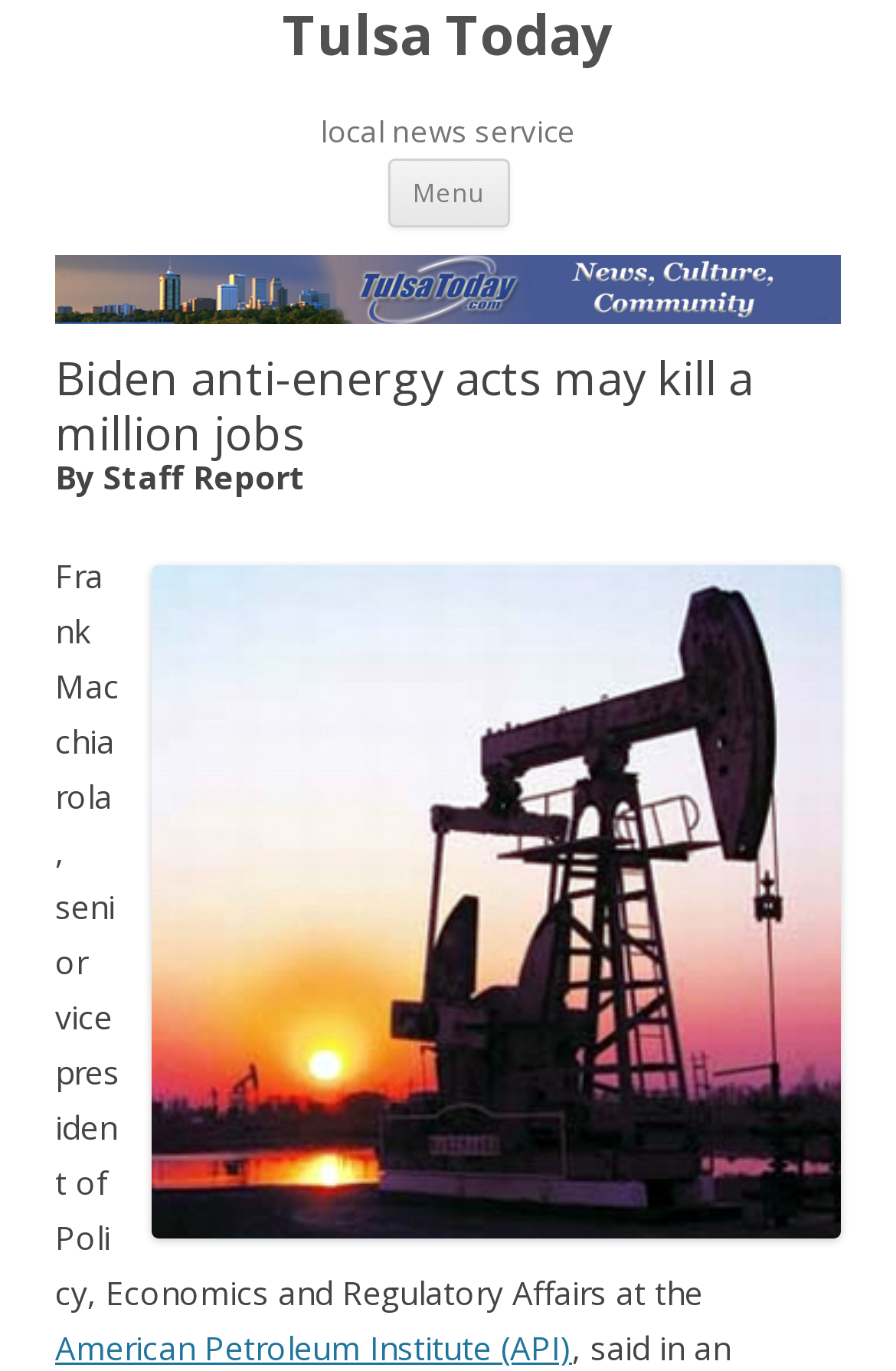How many headings are there in the main content?
Using the details from the image, give an elaborate explanation to answer the question.

There are two headings in the main content of the webpage, one saying 'Biden anti-energy acts may kill a million jobs' and the other saying 'By Staff Report'.